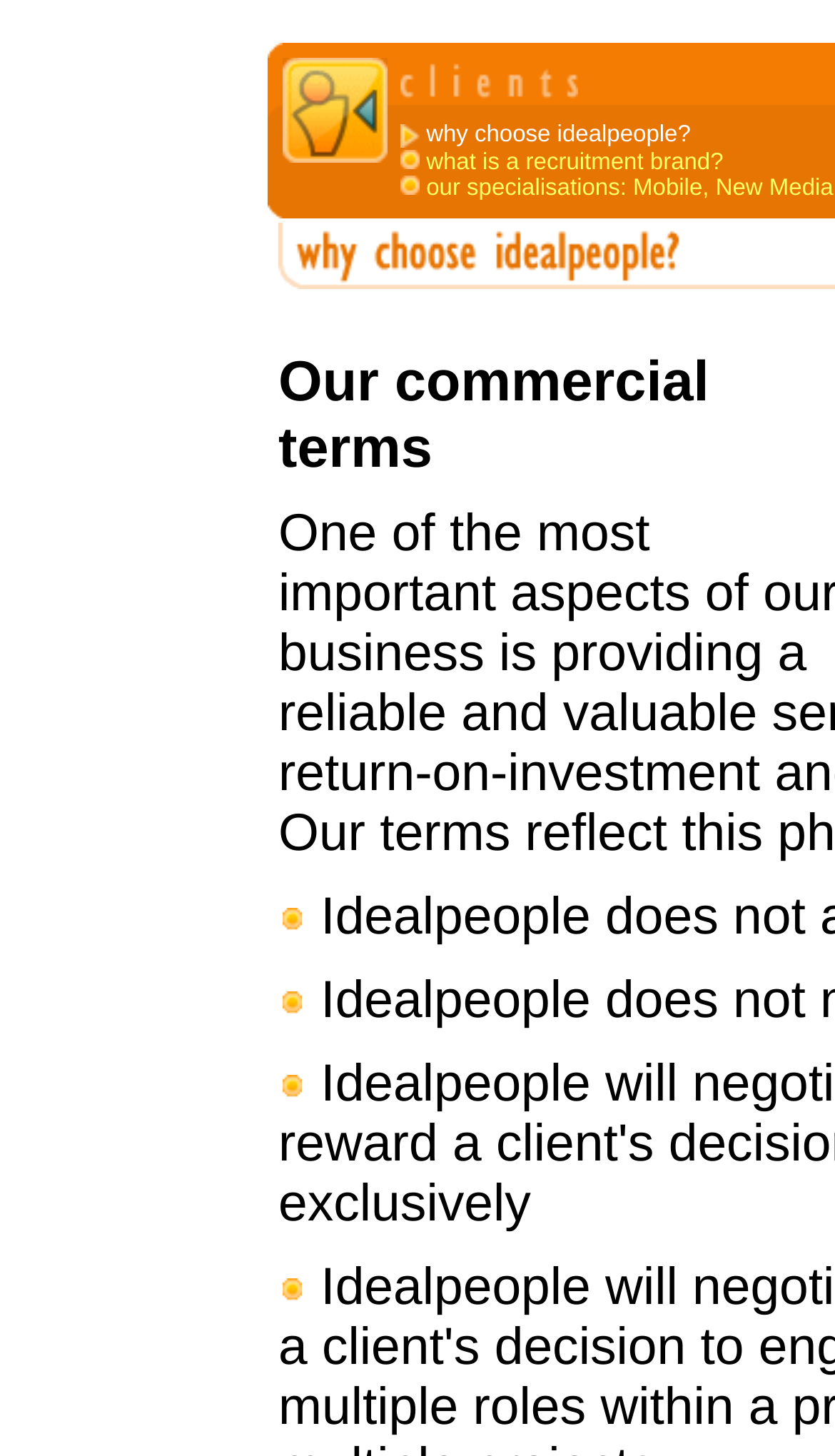What is the text of the static text element at the bottom of the webpage?
Look at the image and respond with a single word or a short phrase.

Our commercial terms